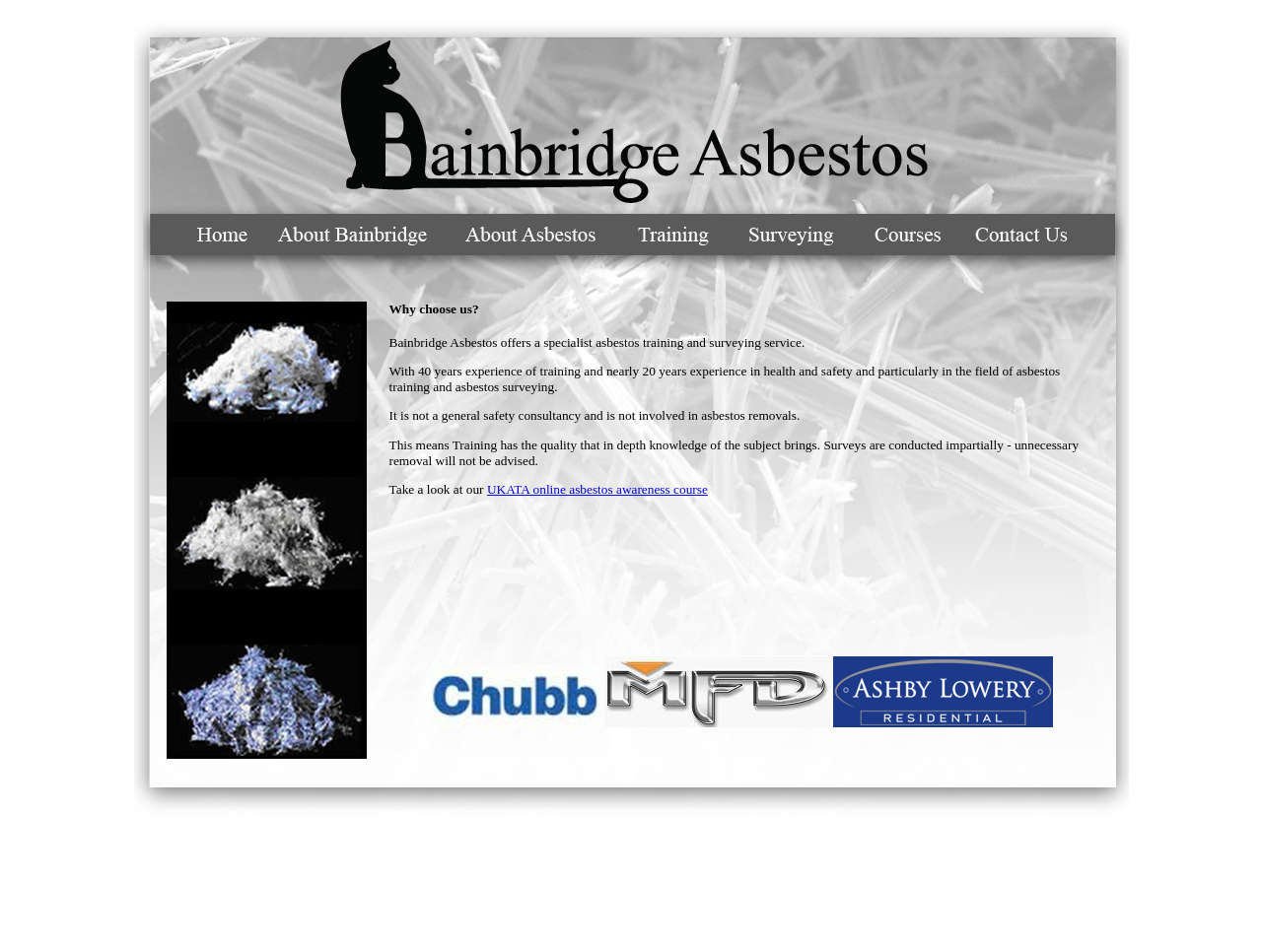Summarize the webpage comprehensively, mentioning all visible components.

The webpage is about Bainbridge Asbestos Training & Services. At the top, there is a logo image on the left side, accompanied by another image on the right side. Below this, there is a section that describes the company's services, stating that they offer specialist asbestos training and surveying services with 40 years of experience in training and nearly 20 years of experience in health and safety. This section also mentions that they are not involved in asbestos removals and that their surveys are conducted impartially.

To the right of this section, there is an image, and below it, there is a heading that says "Why choose us?" followed by a paragraph that reiterates the company's services and experience. There is also a link to their UKATA online asbestos awareness course. Below this, there are three images aligned horizontally, with the middle image being a link.

At the bottom of the page, there is a large image that spans the entire width of the page. Overall, the webpage has a total of 6 images, with 2 of them being links. There are also 2 tables with multiple rows and cells, which are used to organize the content on the page.